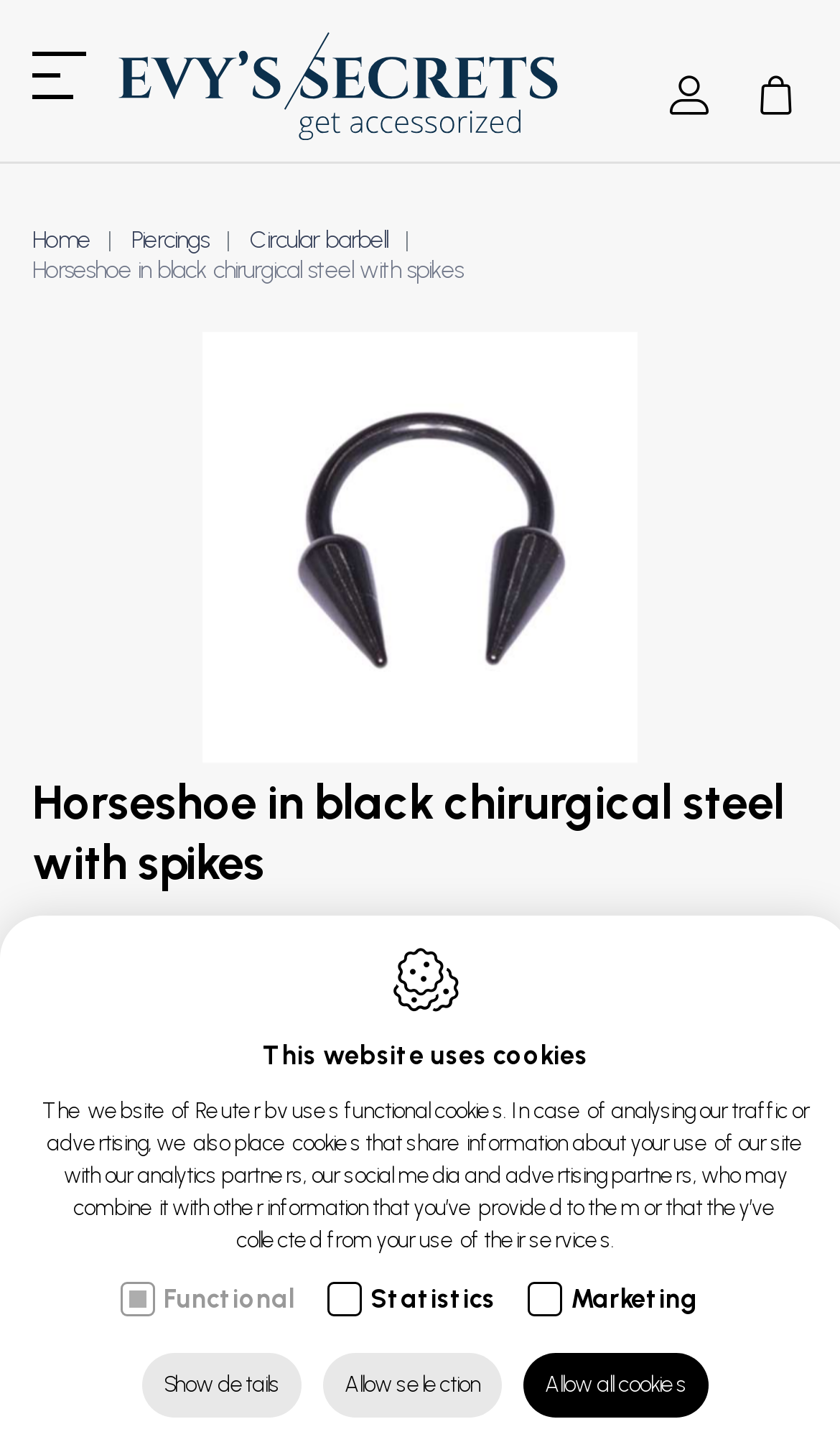What is the SKU of the horseshoe?
Could you answer the question in a detailed manner, providing as much information as possible?

I found the SKU by looking at the 'SKU:' section on the webpage, which lists 'HOE.STA.092.0' as the SKU of the horseshoe.